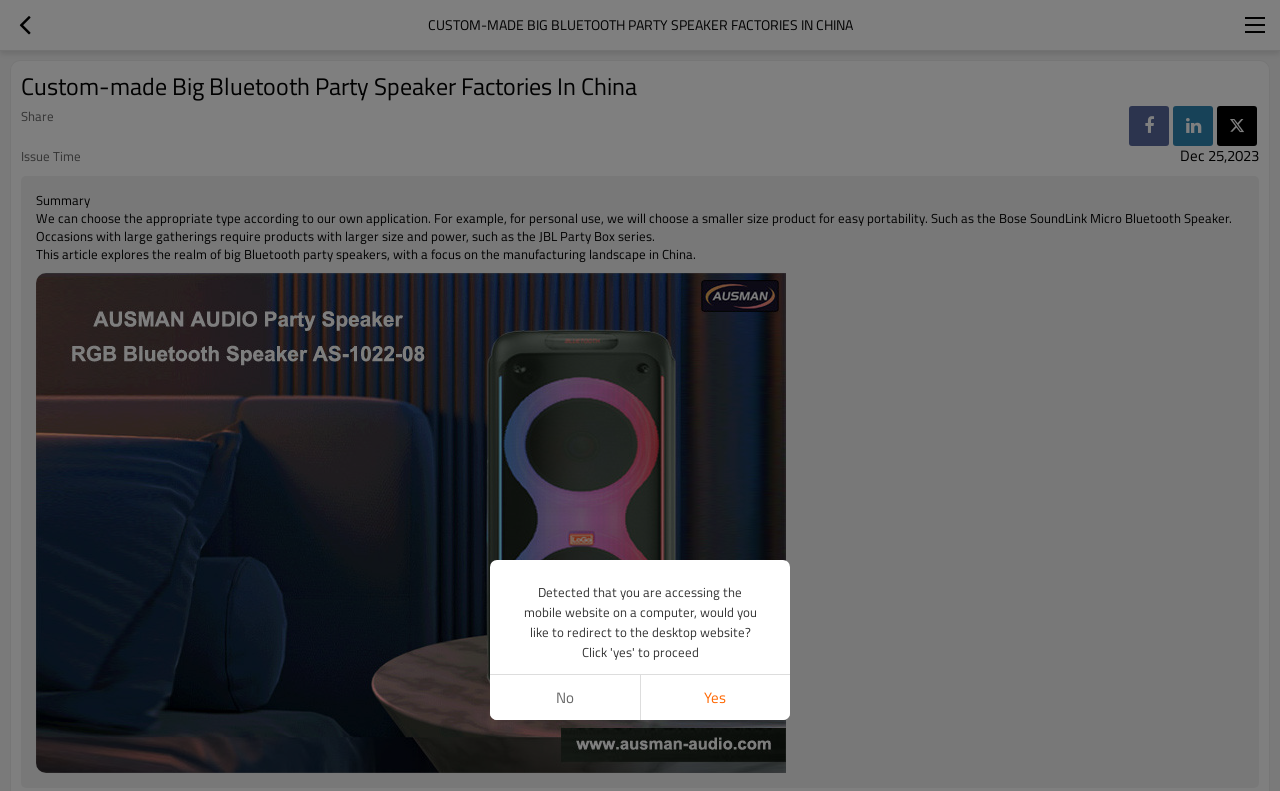Provide a single word or phrase to answer the given question: 
What is the purpose of the buttons with icons '', '', and ''?

Sharing